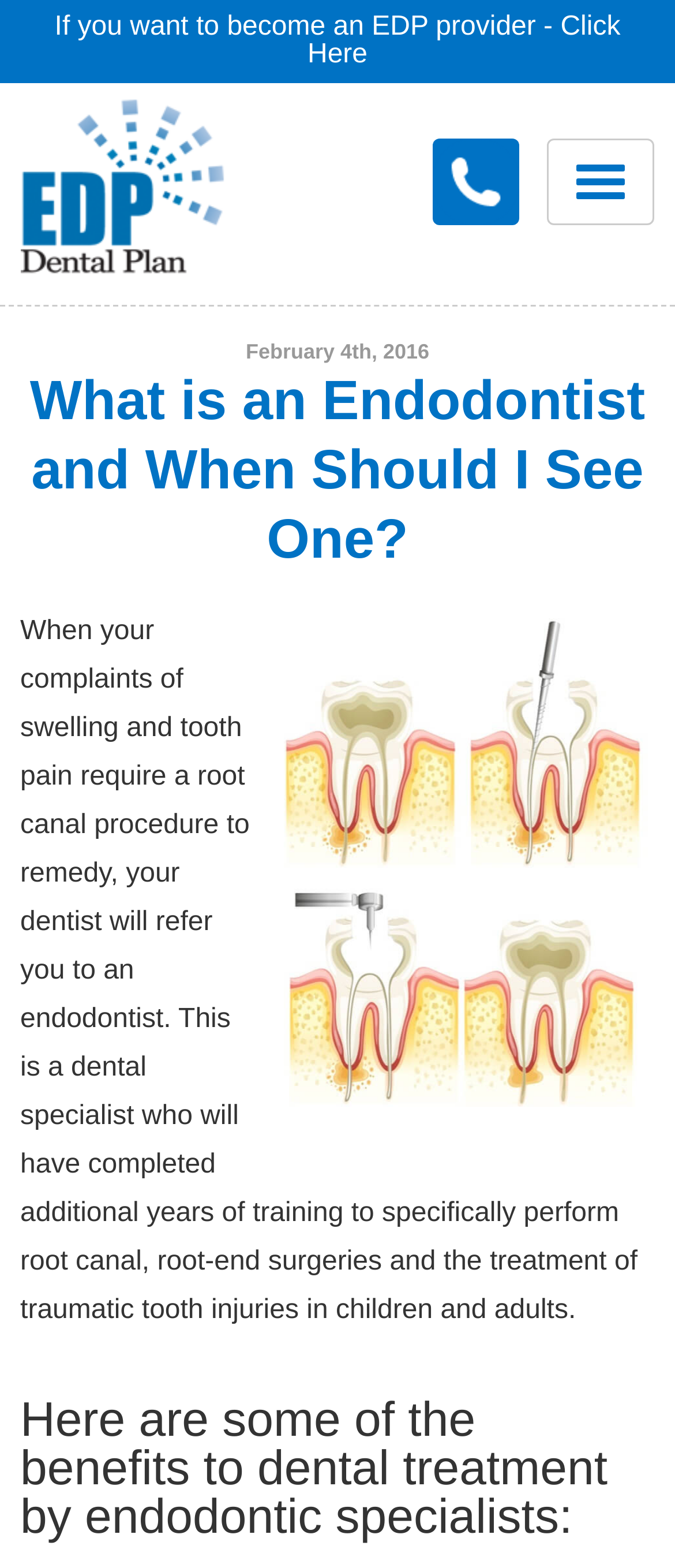Kindly provide the bounding box coordinates of the section you need to click on to fulfill the given instruction: "Become an EDP provider".

[0.081, 0.008, 0.919, 0.044]